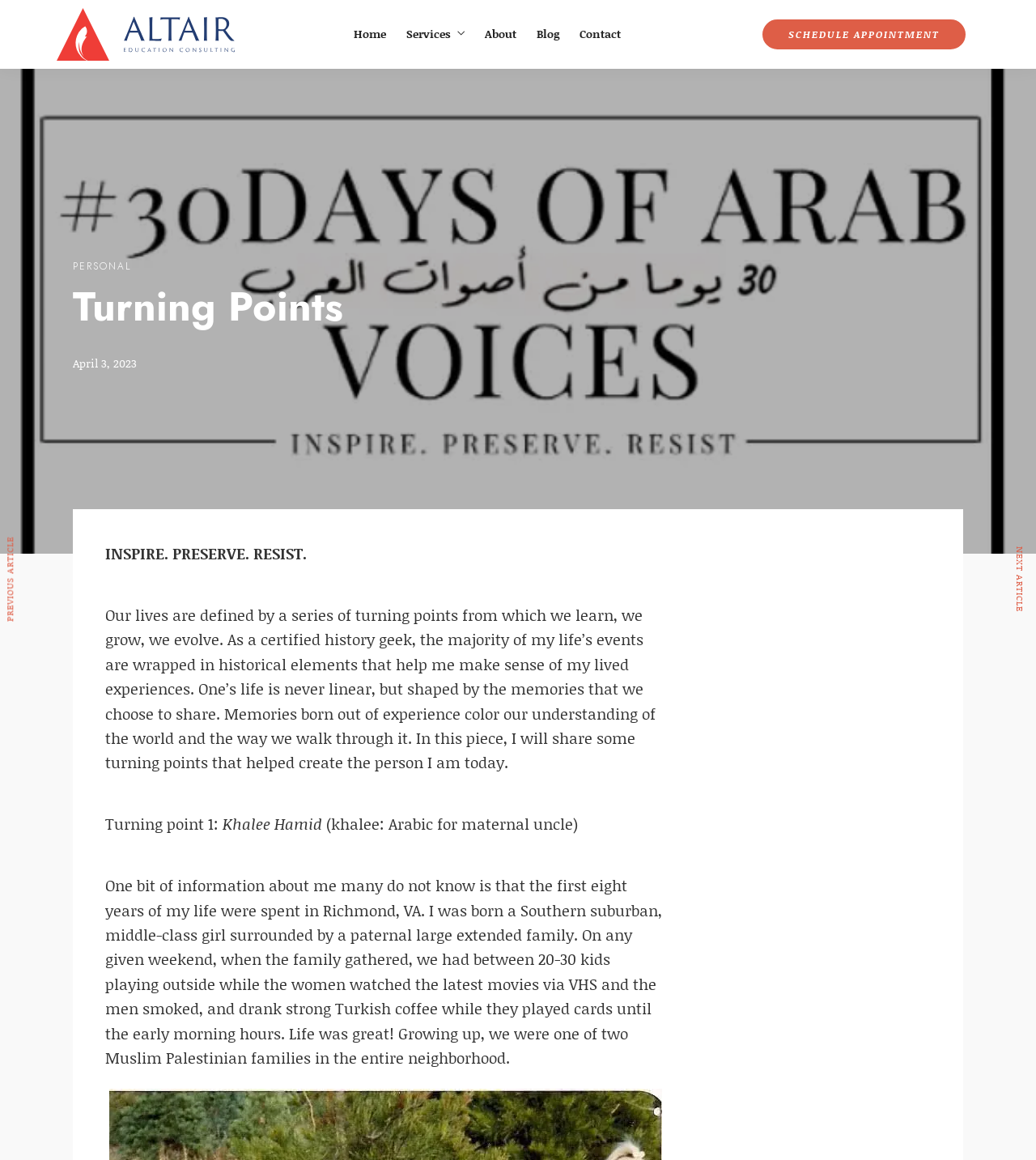What is the author's profession?
From the screenshot, provide a brief answer in one word or phrase.

History geek